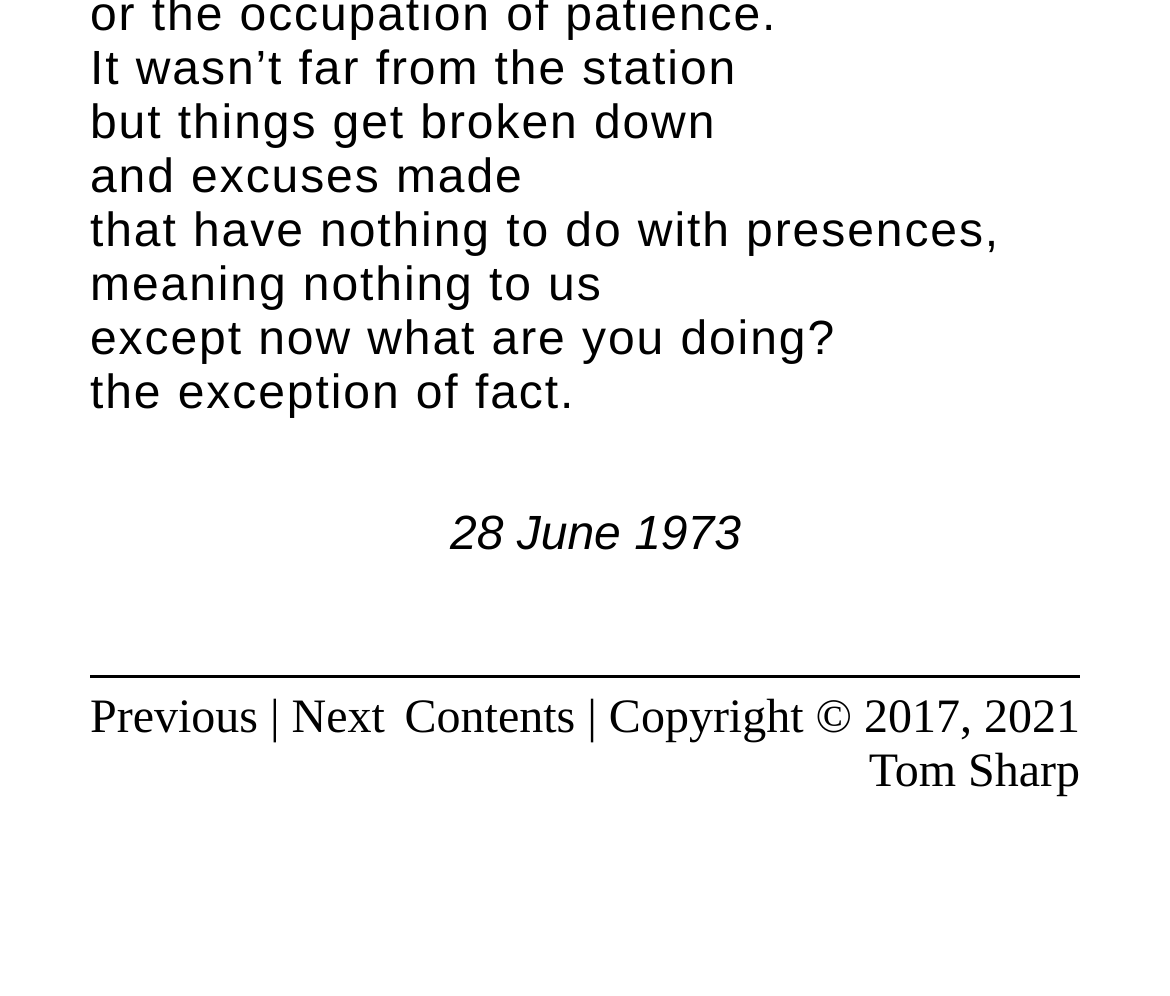Identify the bounding box for the UI element described as: "Contents". The coordinates should be four float numbers between 0 and 1, i.e., [left, top, right, bottom].

[0.346, 0.695, 0.492, 0.746]